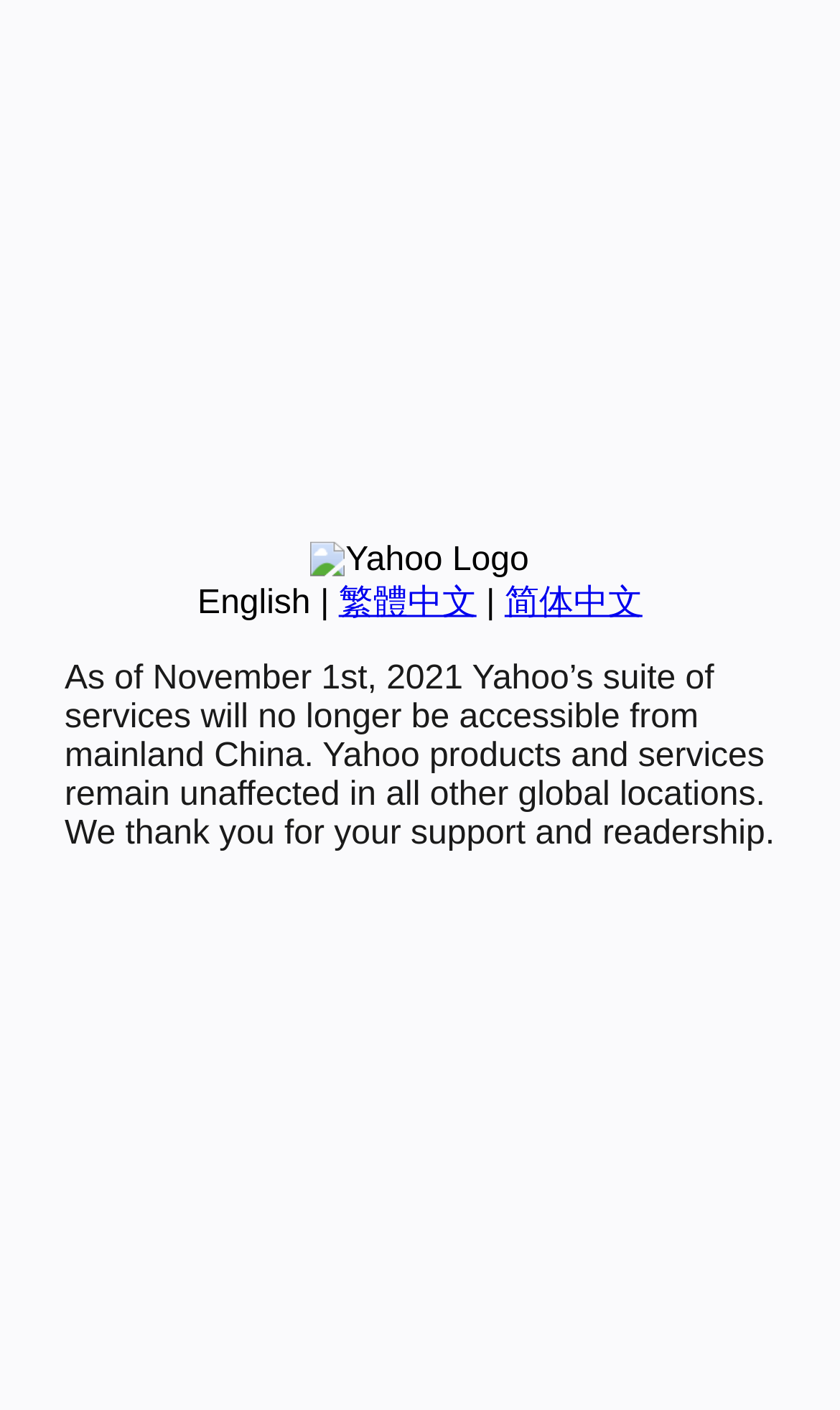Find the bounding box coordinates for the HTML element described as: "English". The coordinates should consist of four float values between 0 and 1, i.e., [left, top, right, bottom].

[0.235, 0.415, 0.37, 0.441]